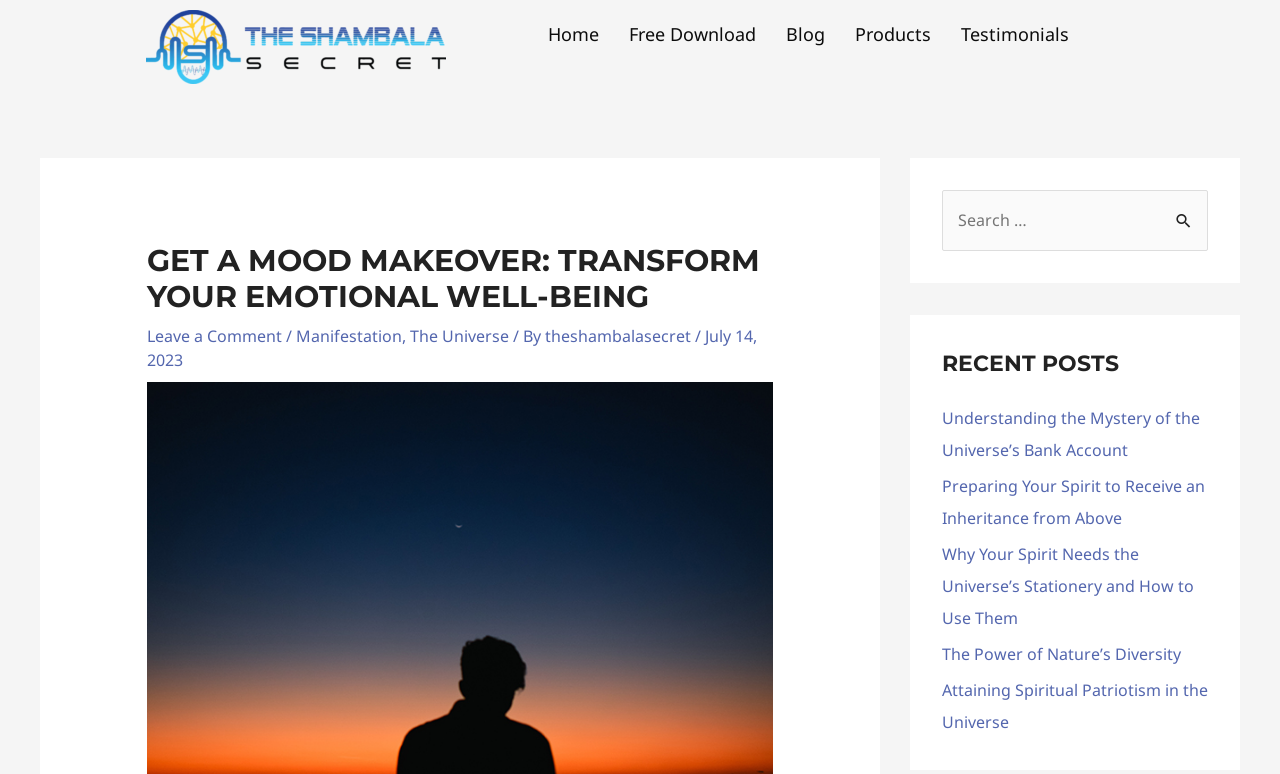Please determine the bounding box coordinates of the element to click in order to execute the following instruction: "Leave a comment". The coordinates should be four float numbers between 0 and 1, specified as [left, top, right, bottom].

[0.115, 0.42, 0.22, 0.449]